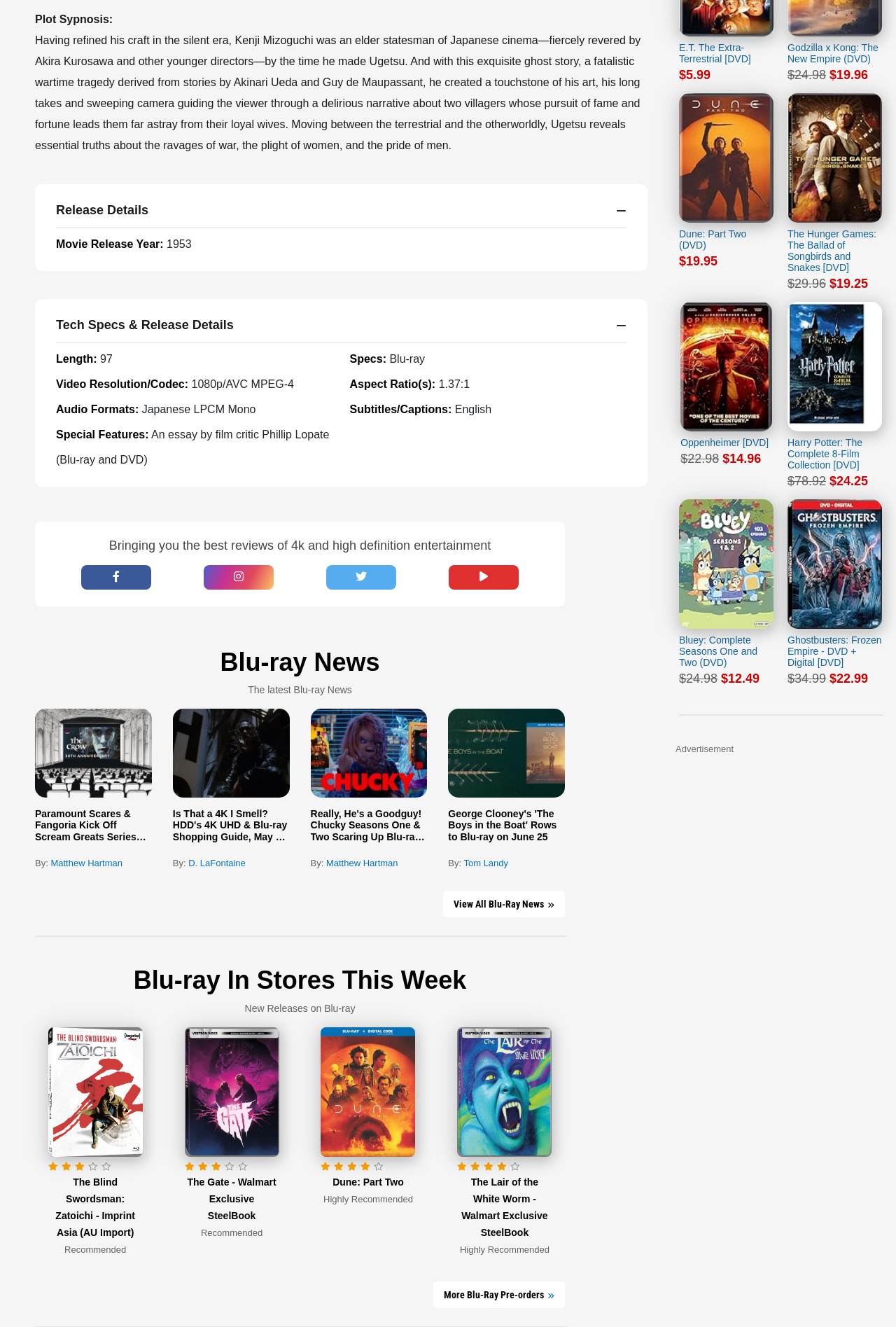Find the bounding box of the UI element described as follows: "INTERNET & TELECOM".

None